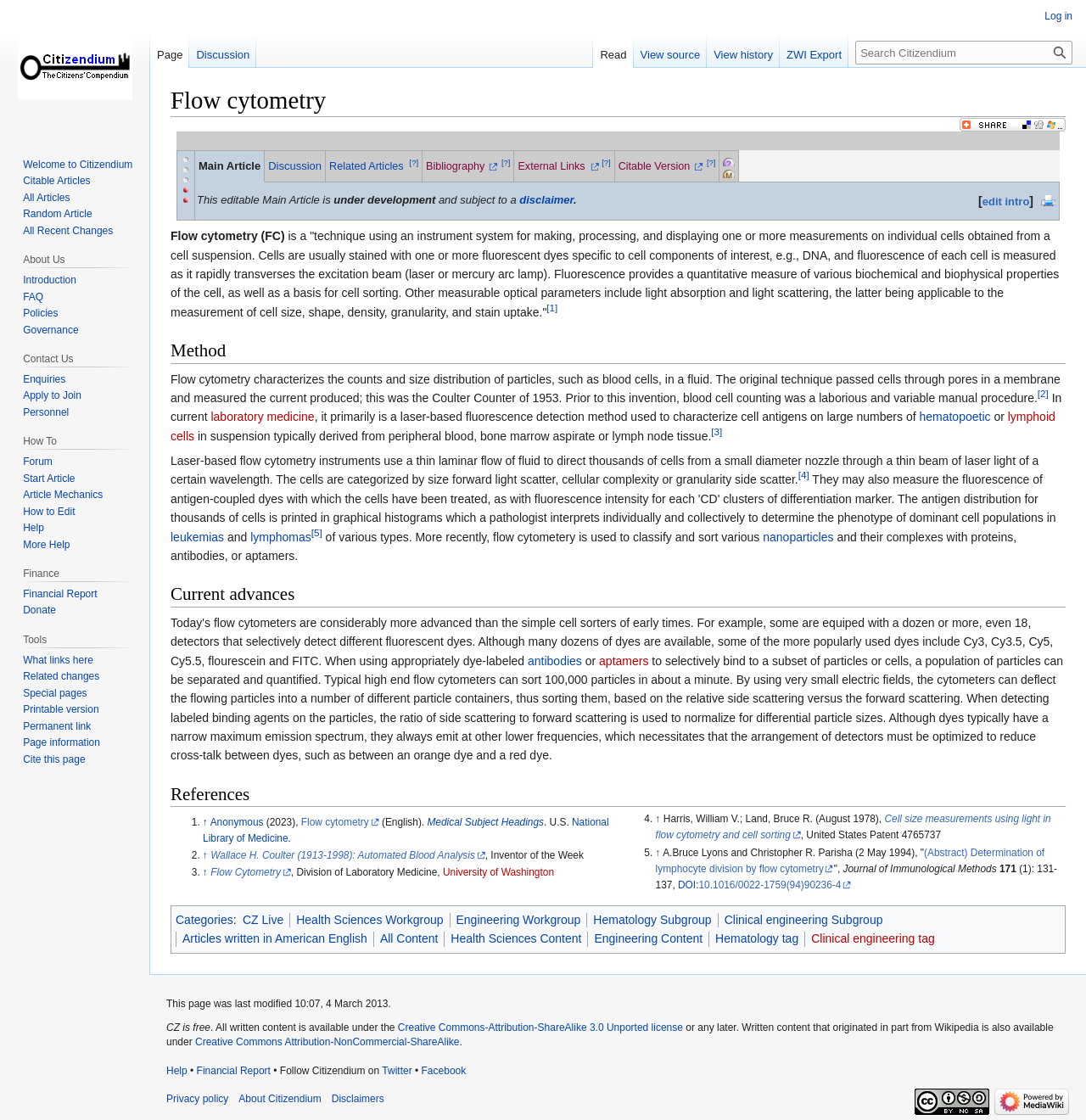Given the element description, predict the bounding box coordinates in the format (top-left x, top-left y, bottom-right x, bottom-right y), using floating point numbers between 0 and 1: Donate

[0.021, 0.54, 0.051, 0.55]